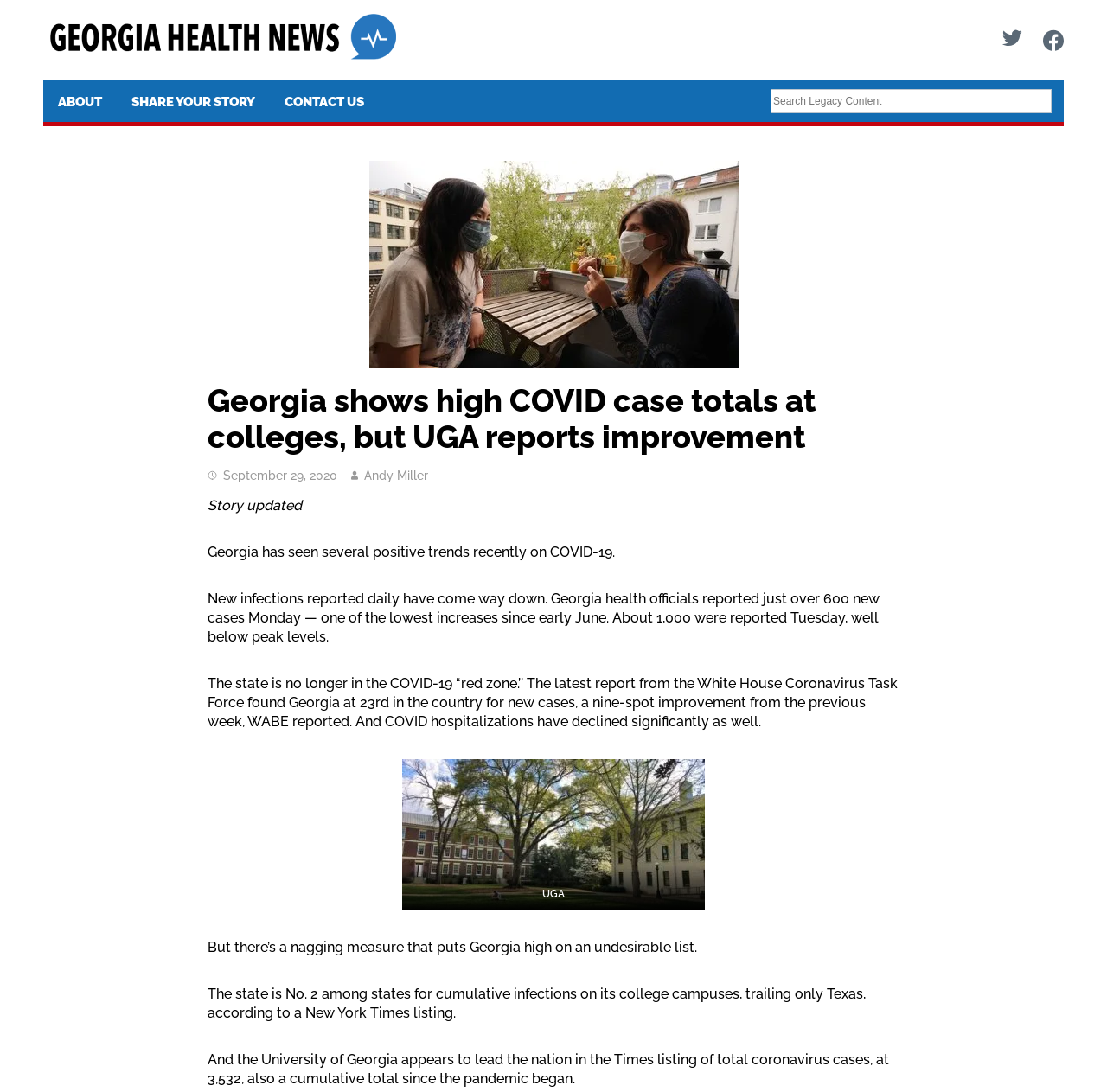How many new cases were reported in Georgia on Monday?
Provide an in-depth answer to the question, covering all aspects.

The webpage states that Georgia health officials reported just over 600 new cases on Monday, which is one of the lowest increases since early June.